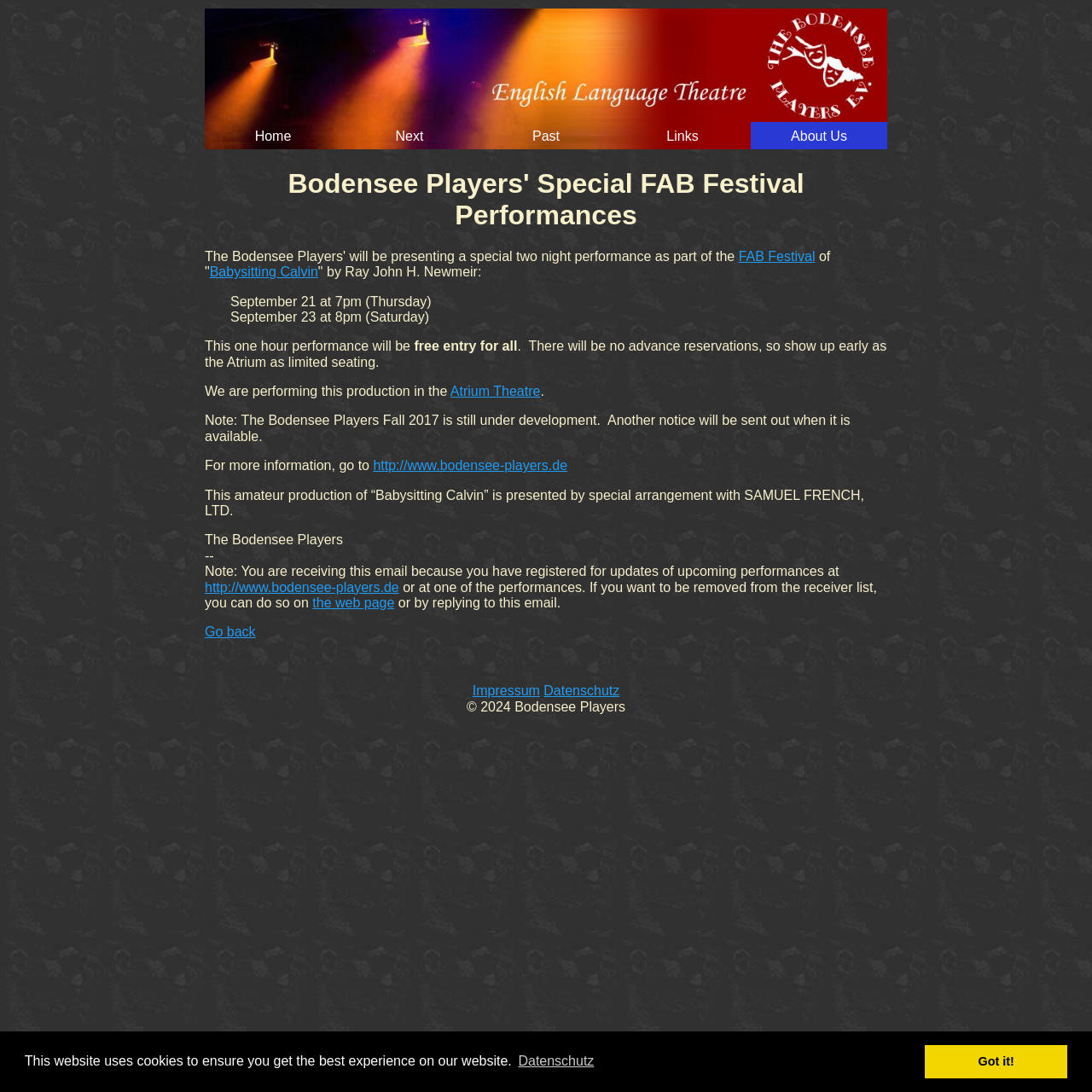Identify and provide the bounding box for the element described by: "http://www.bodensee-players.de".

[0.188, 0.531, 0.365, 0.544]